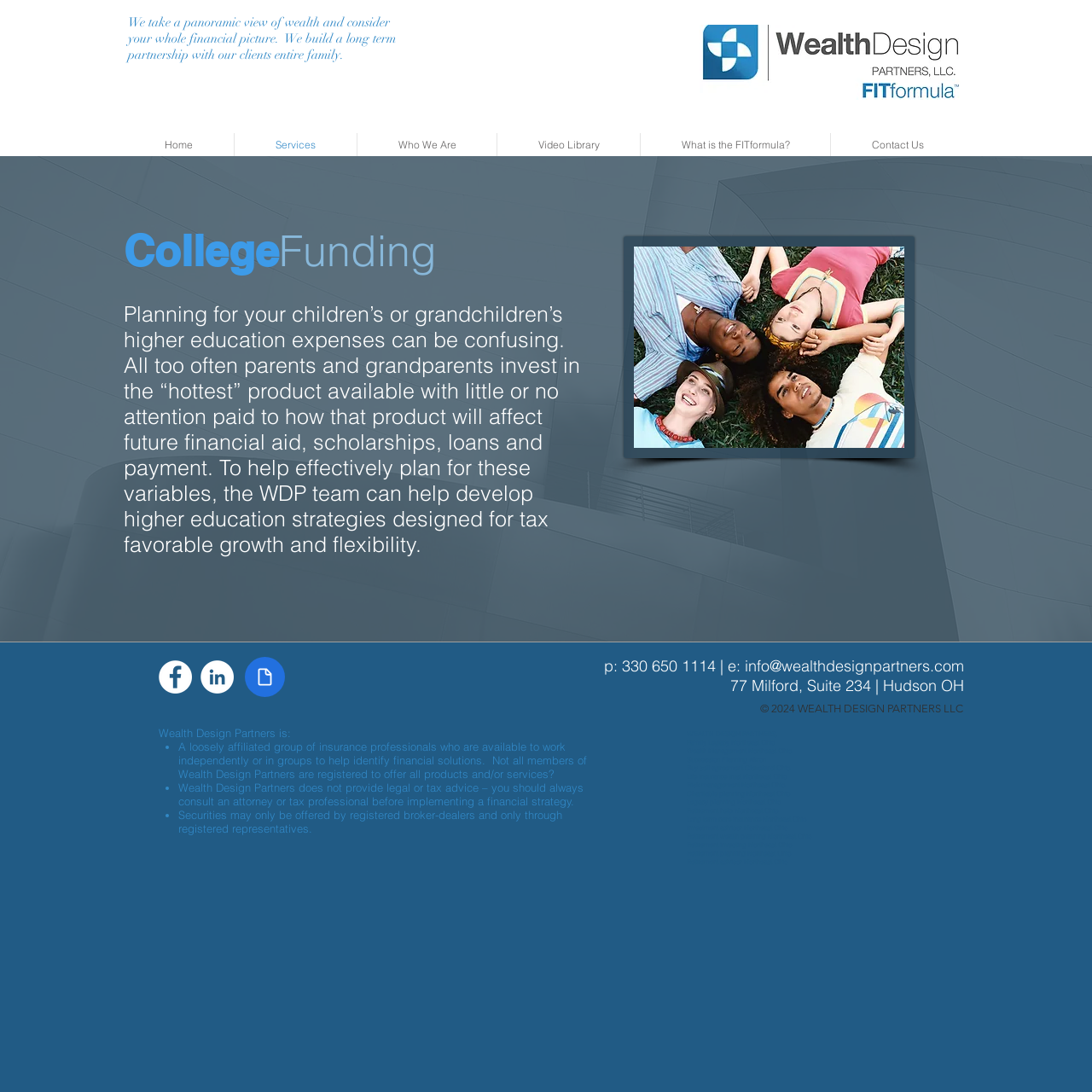What is the company's address?
Using the image as a reference, answer the question in detail.

The company's address can be found at the bottom of the webpage, which is 77 Milford, Suite 234 | Hudson OH.